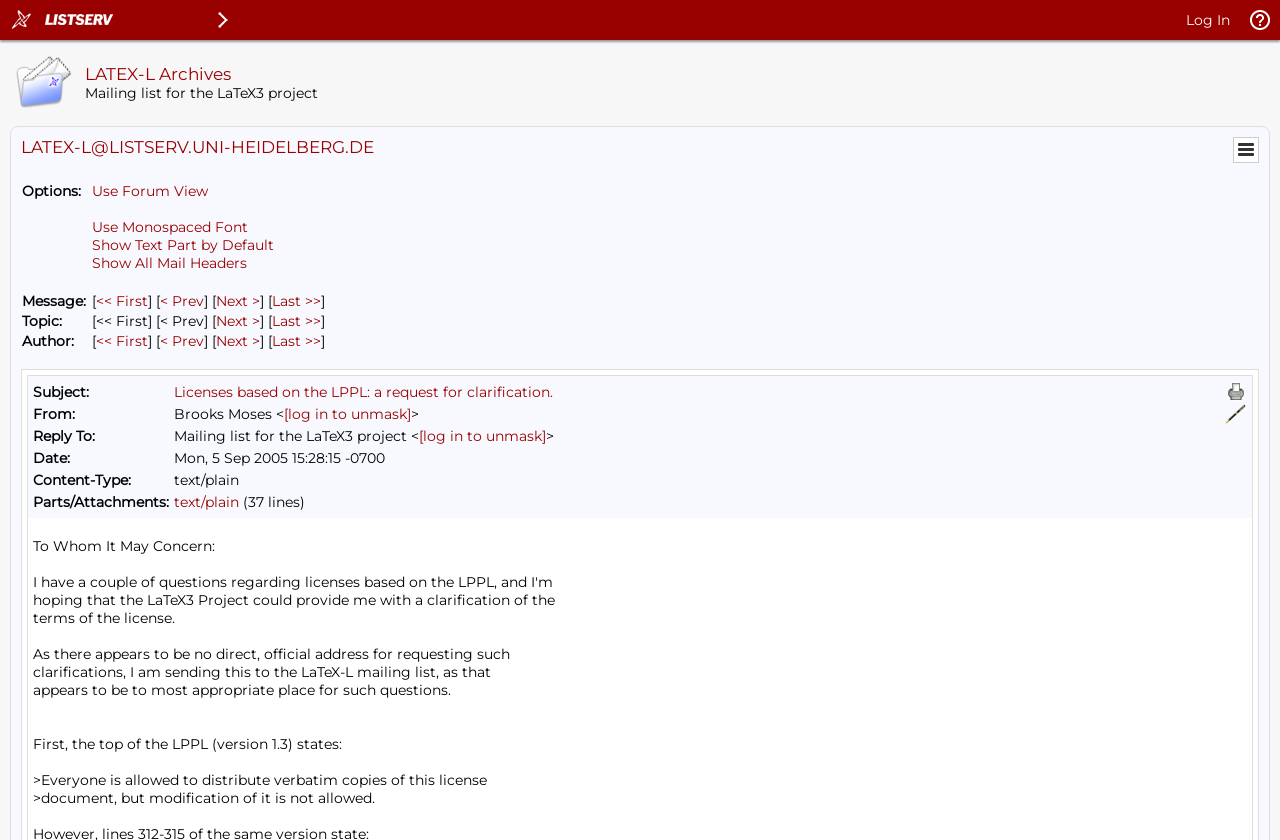Please find the bounding box coordinates of the clickable region needed to complete the following instruction: "View LATEX-L Archives". The bounding box coordinates must consist of four float numbers between 0 and 1, i.e., [left, top, right, bottom].

[0.066, 0.076, 0.991, 0.1]